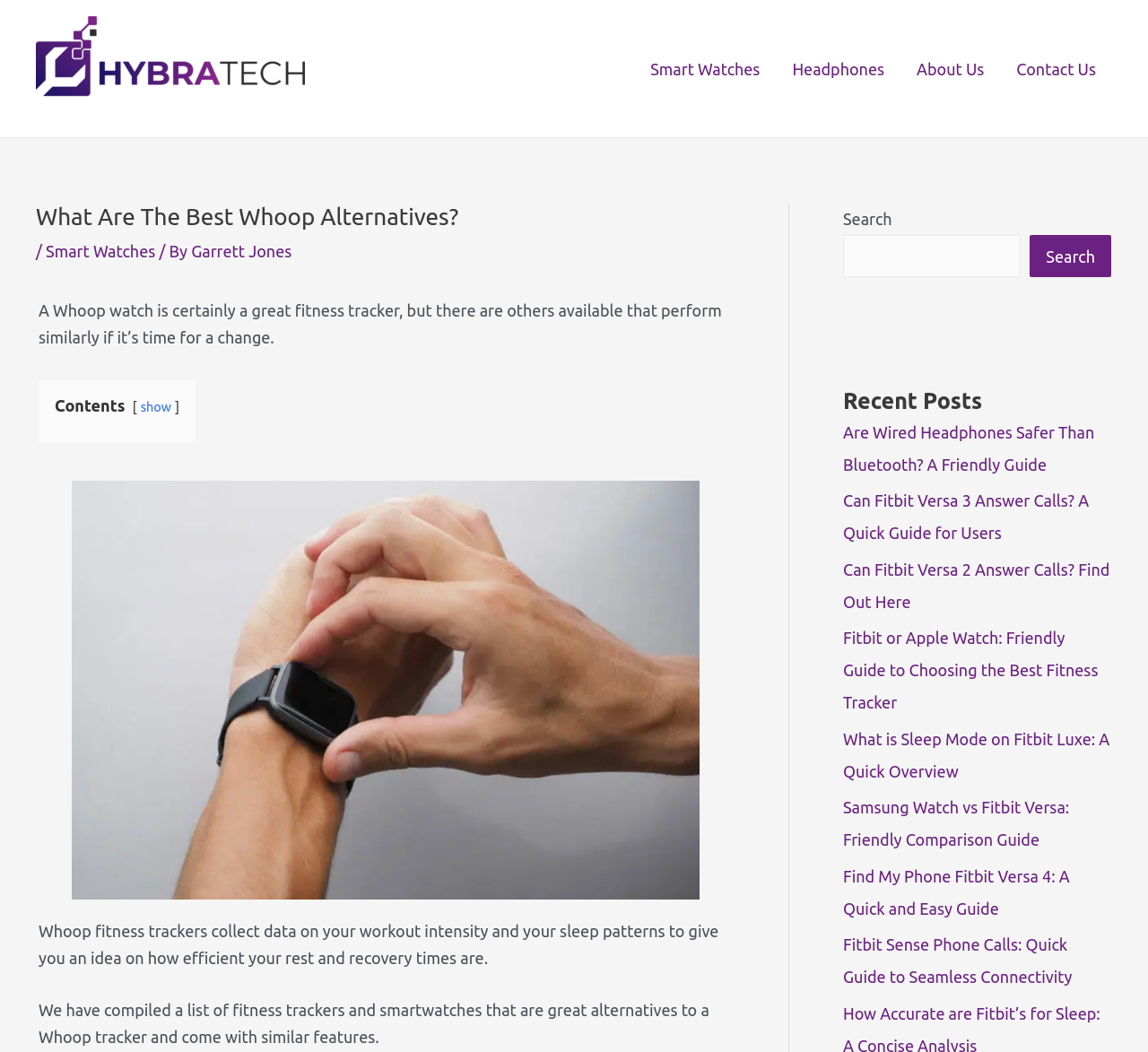Give a one-word or short phrase answer to the question: 
What is the author's name?

Garrett Jones